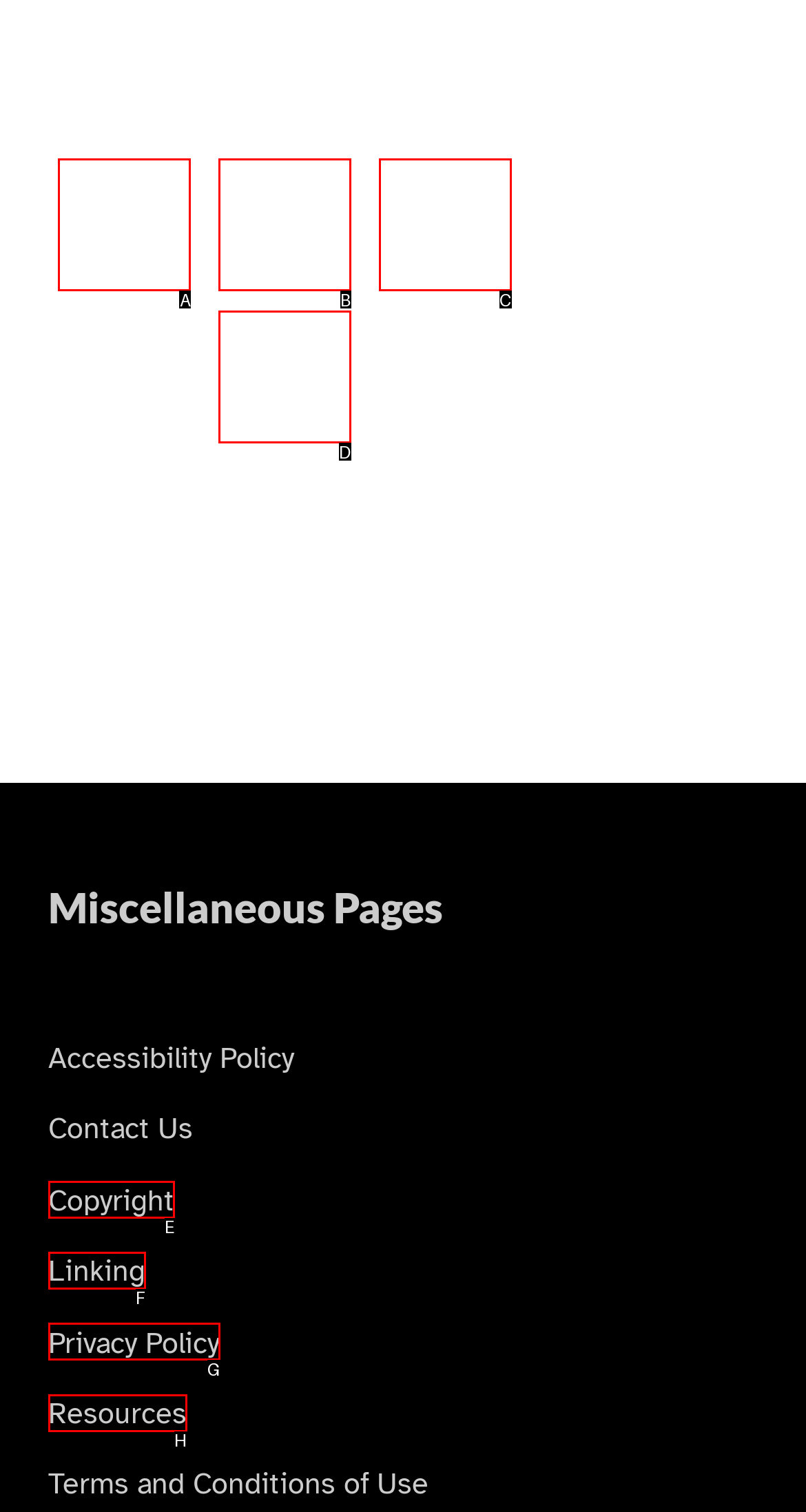Based on the given description: aria-label="linkedin", determine which HTML element is the best match. Respond with the letter of the chosen option.

B